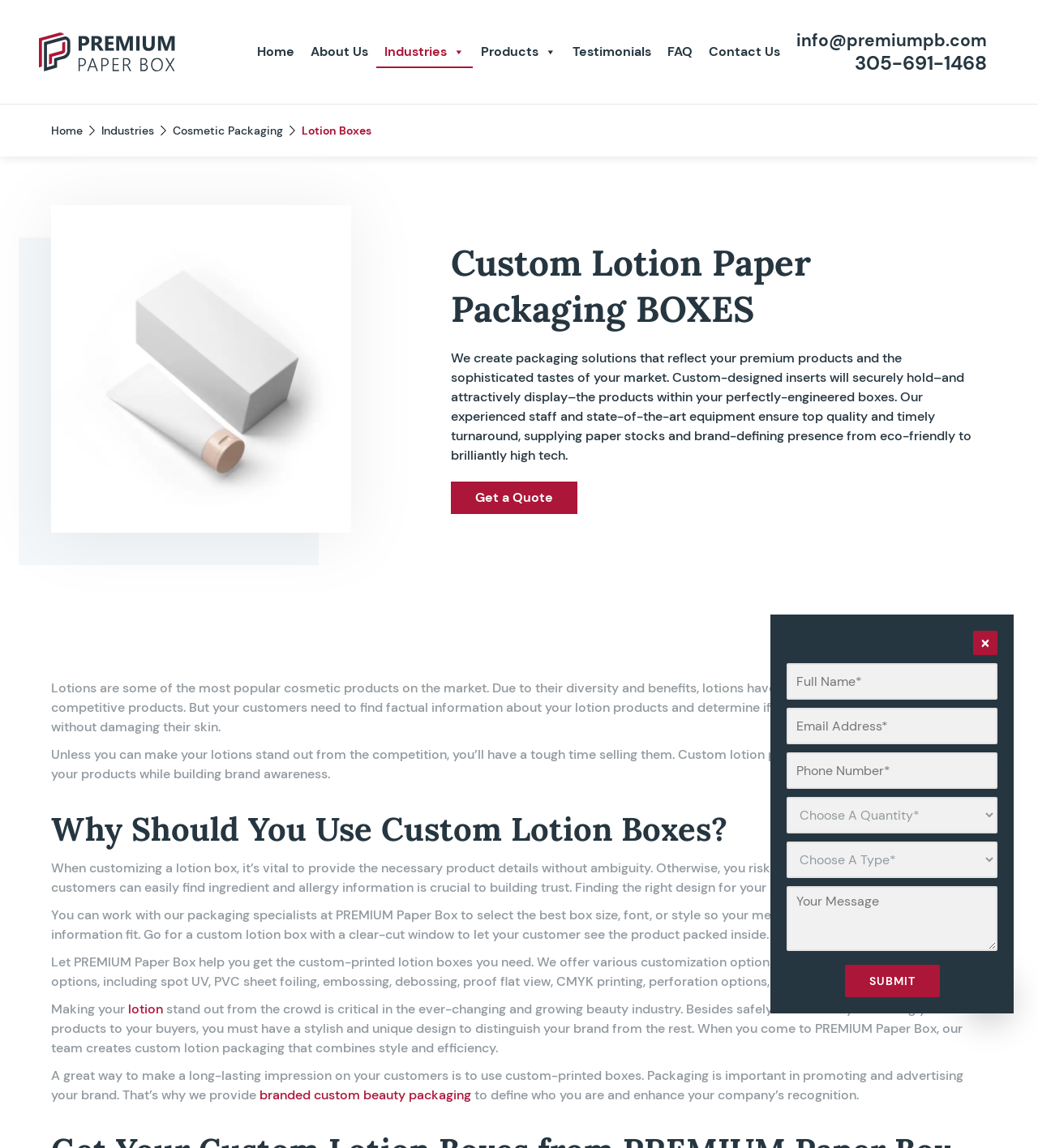Show the bounding box coordinates for the element that needs to be clicked to execute the following instruction: "Click the 'SUBMIT' button". Provide the coordinates in the form of four float numbers between 0 and 1, i.e., [left, top, right, bottom].

[0.814, 0.84, 0.905, 0.869]